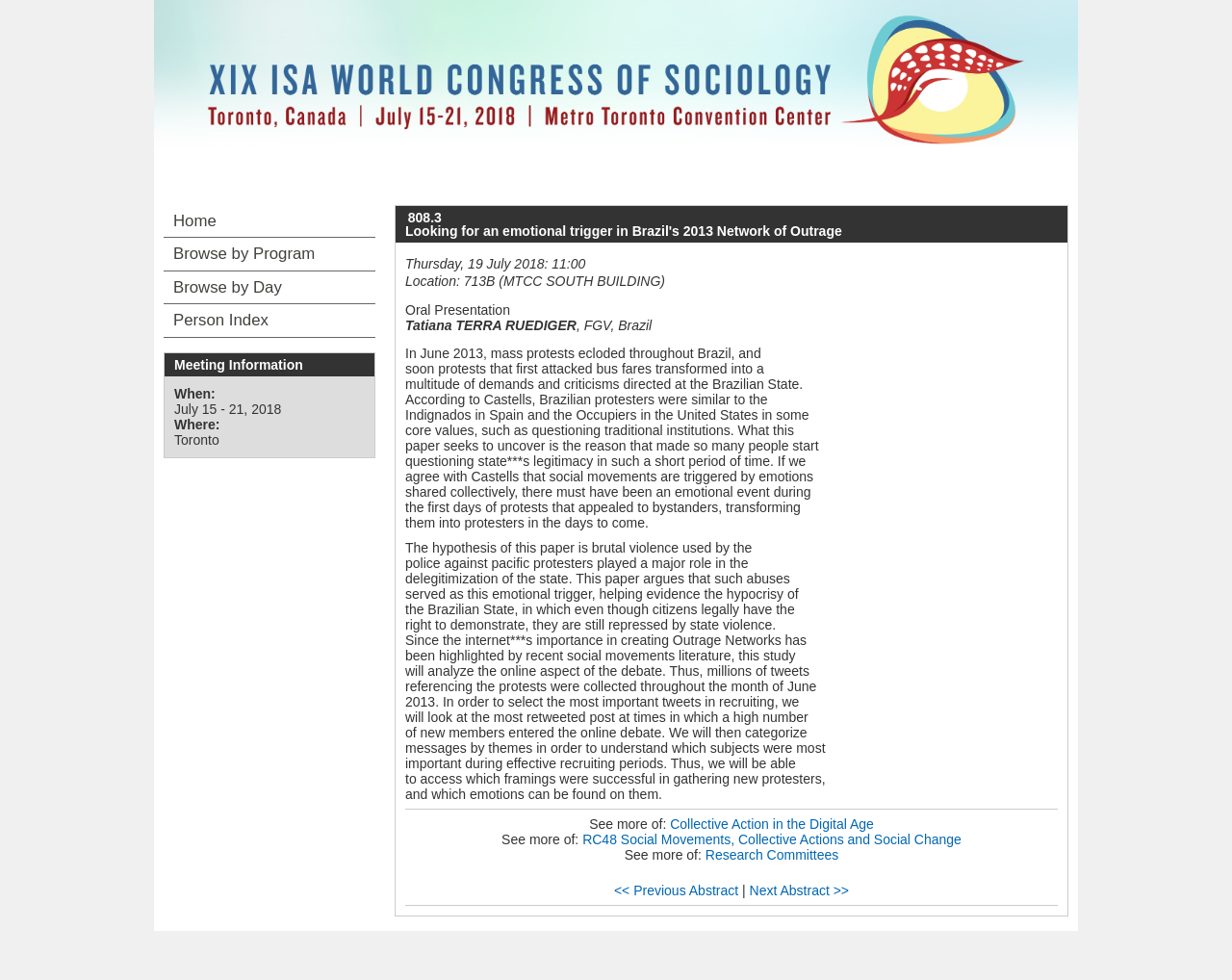Please identify the bounding box coordinates of where to click in order to follow the instruction: "Go to the Home page".

[0.133, 0.209, 0.305, 0.242]